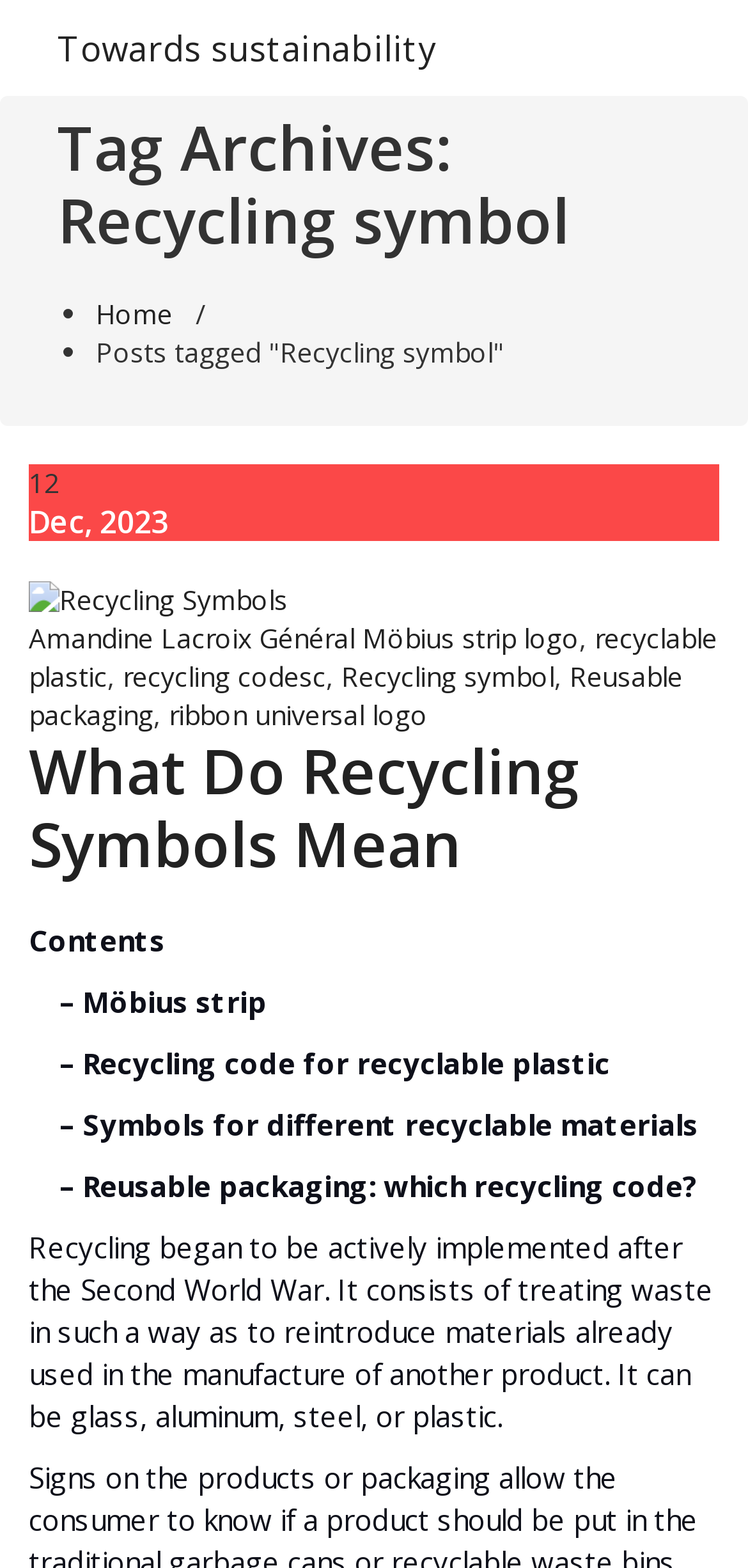Could you provide the bounding box coordinates for the portion of the screen to click to complete this instruction: "Explore posts tagged 'Recycling symbol'"?

[0.128, 0.213, 0.674, 0.236]